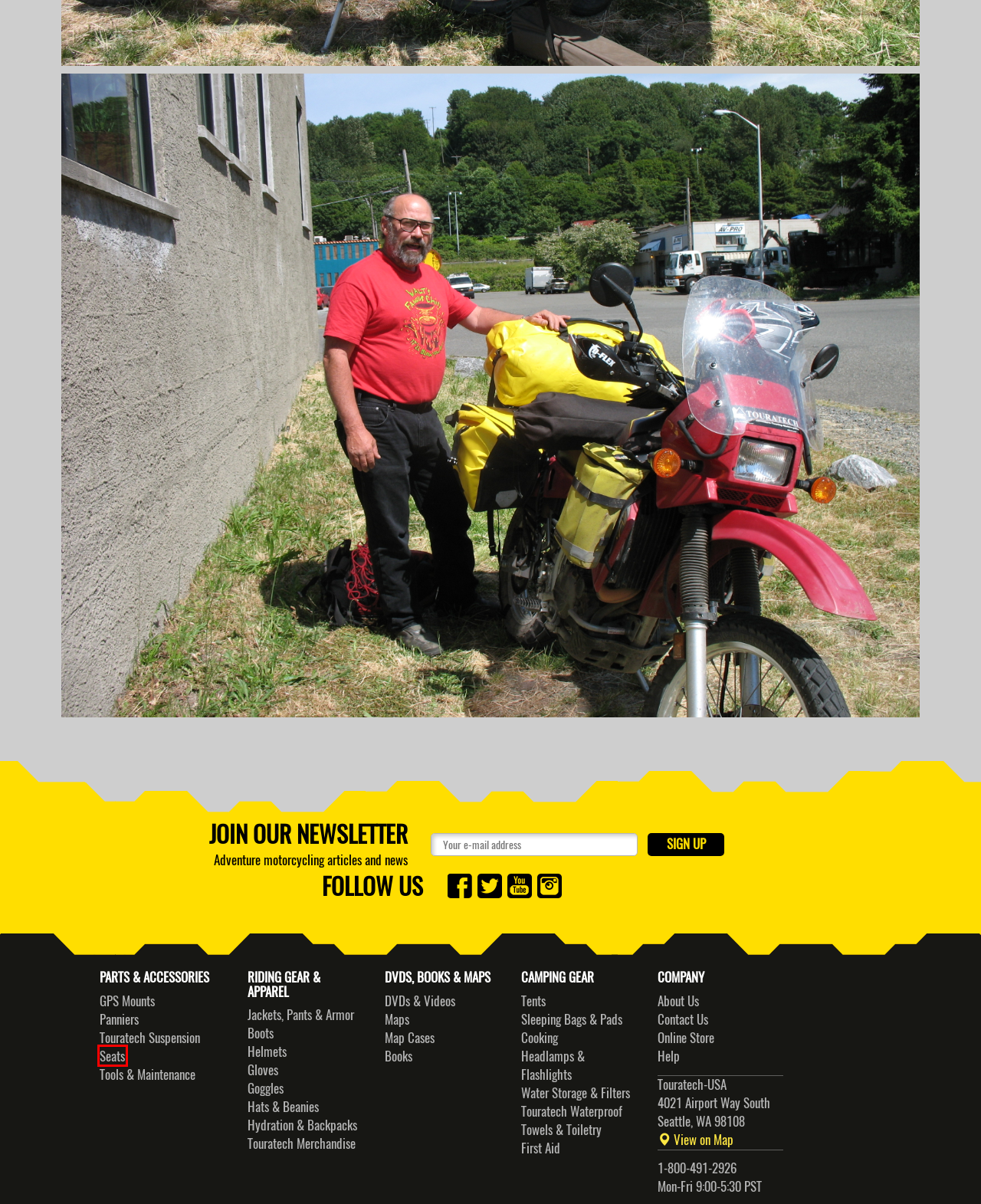Look at the screenshot of a webpage with a red bounding box and select the webpage description that best corresponds to the new page after clicking the element in the red box. Here are the options:
A. Touratech-USA Contact Information
B. Touratech Motorcycle Suspension
C. Motorcycle Hats
D. Motorcycle Maps
E. Motorcycle Tents
F. Camping Cookware
G. Help | Touratech-USA
H. Motorcycle Seats

H